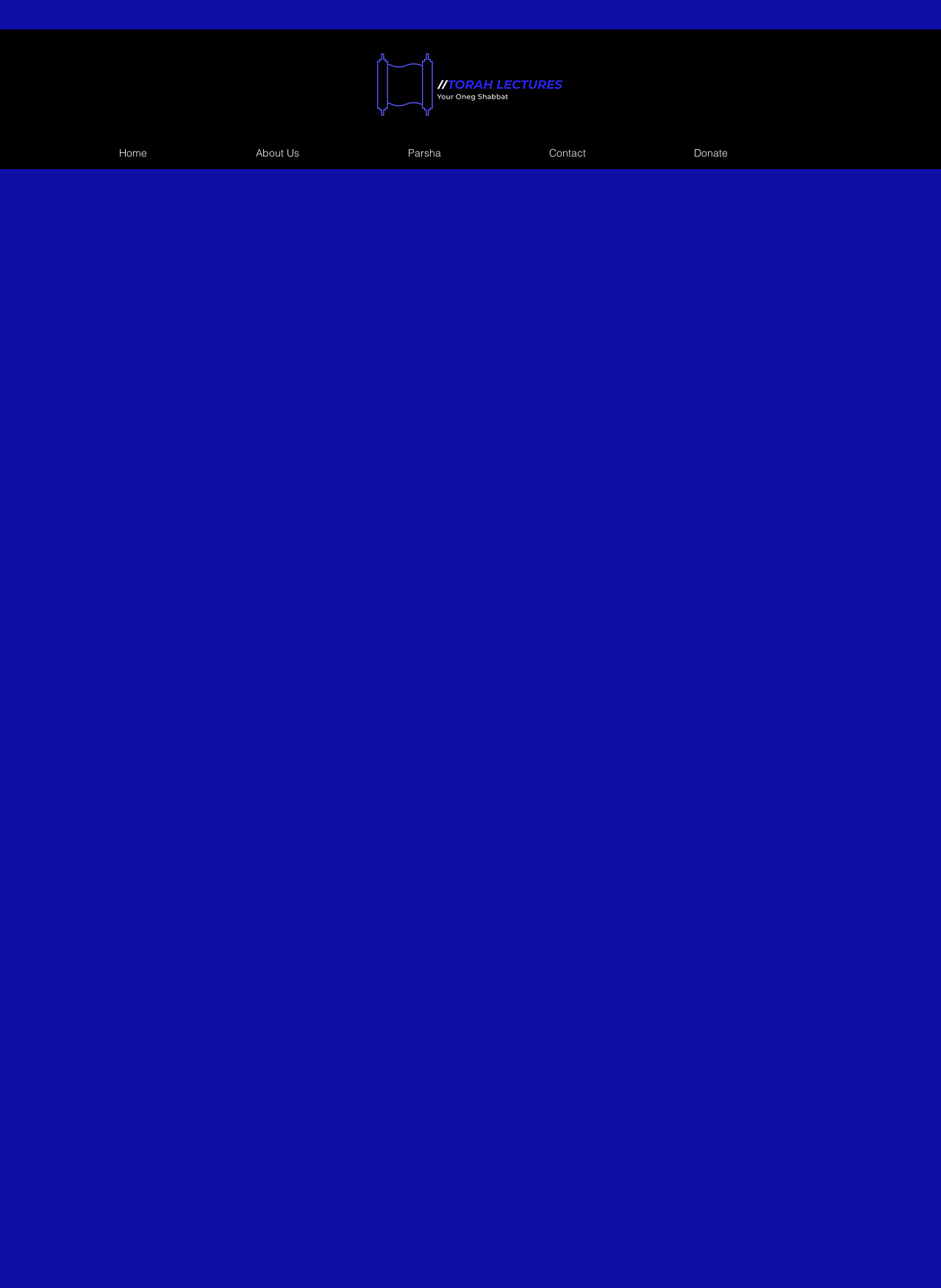Using the description "Parsha", locate and provide the bounding box of the UI element.

[0.426, 0.11, 0.576, 0.127]